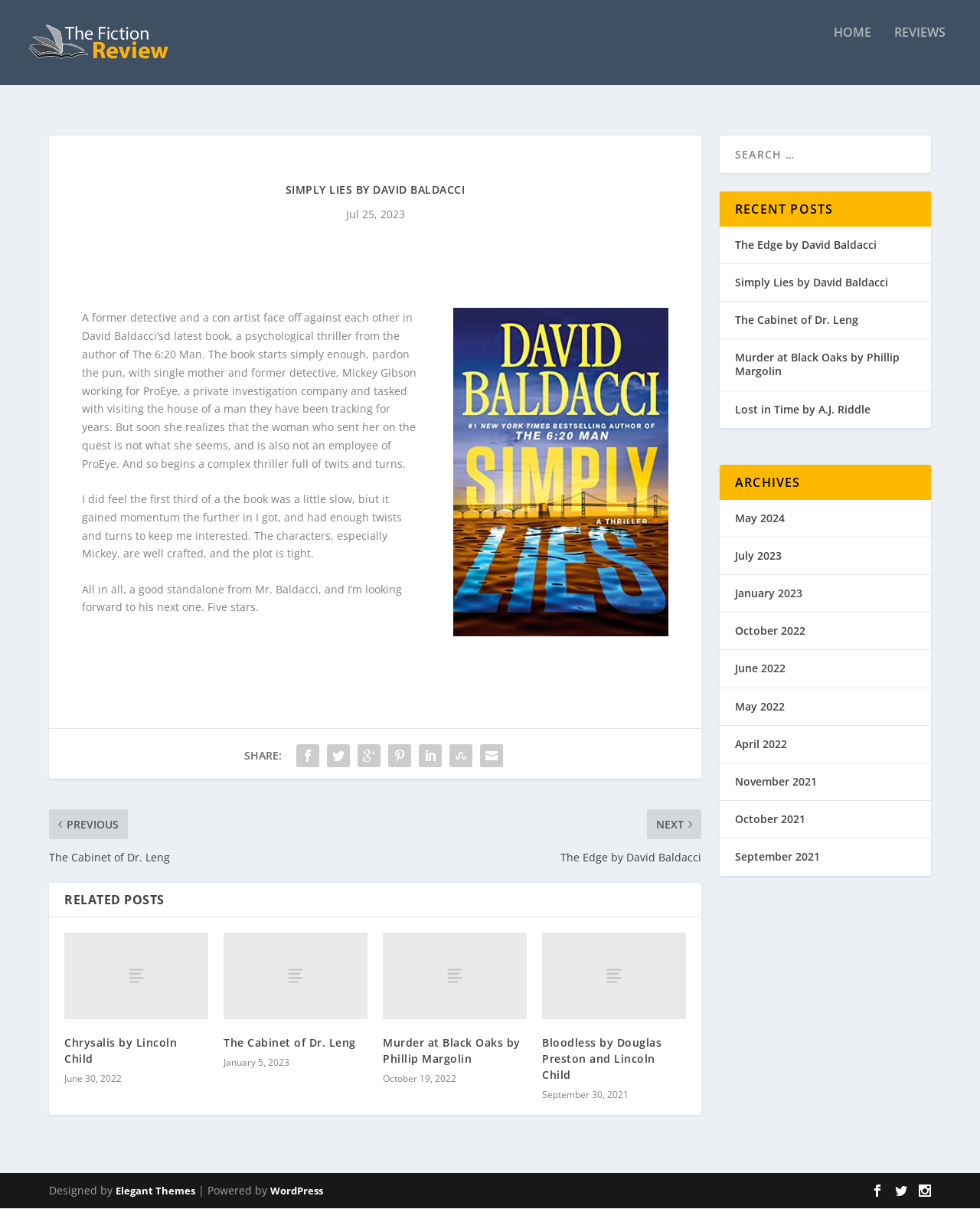Calculate the bounding box coordinates of the UI element given the description: "title="The Cabinet of Dr. Leng"".

[0.228, 0.772, 0.375, 0.844]